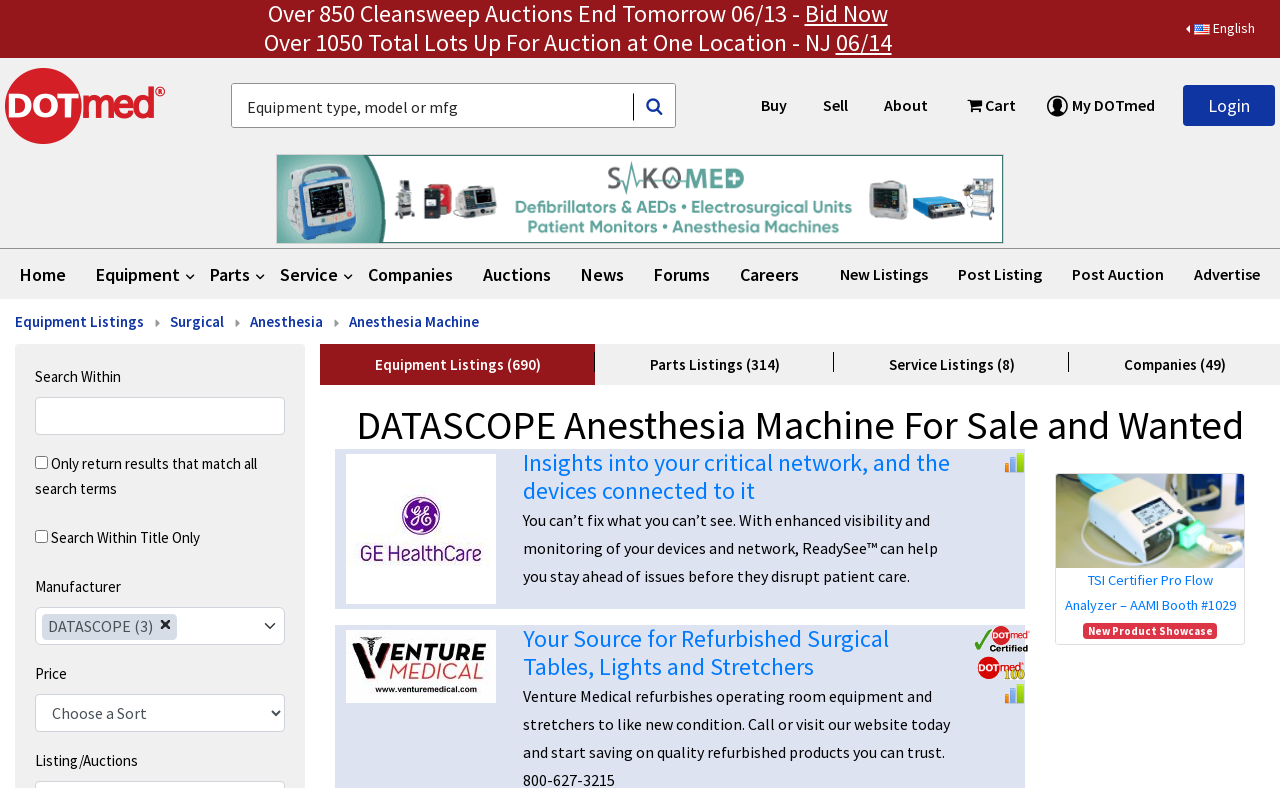What is the current language of the webpage?
Based on the screenshot, provide your answer in one word or phrase.

English